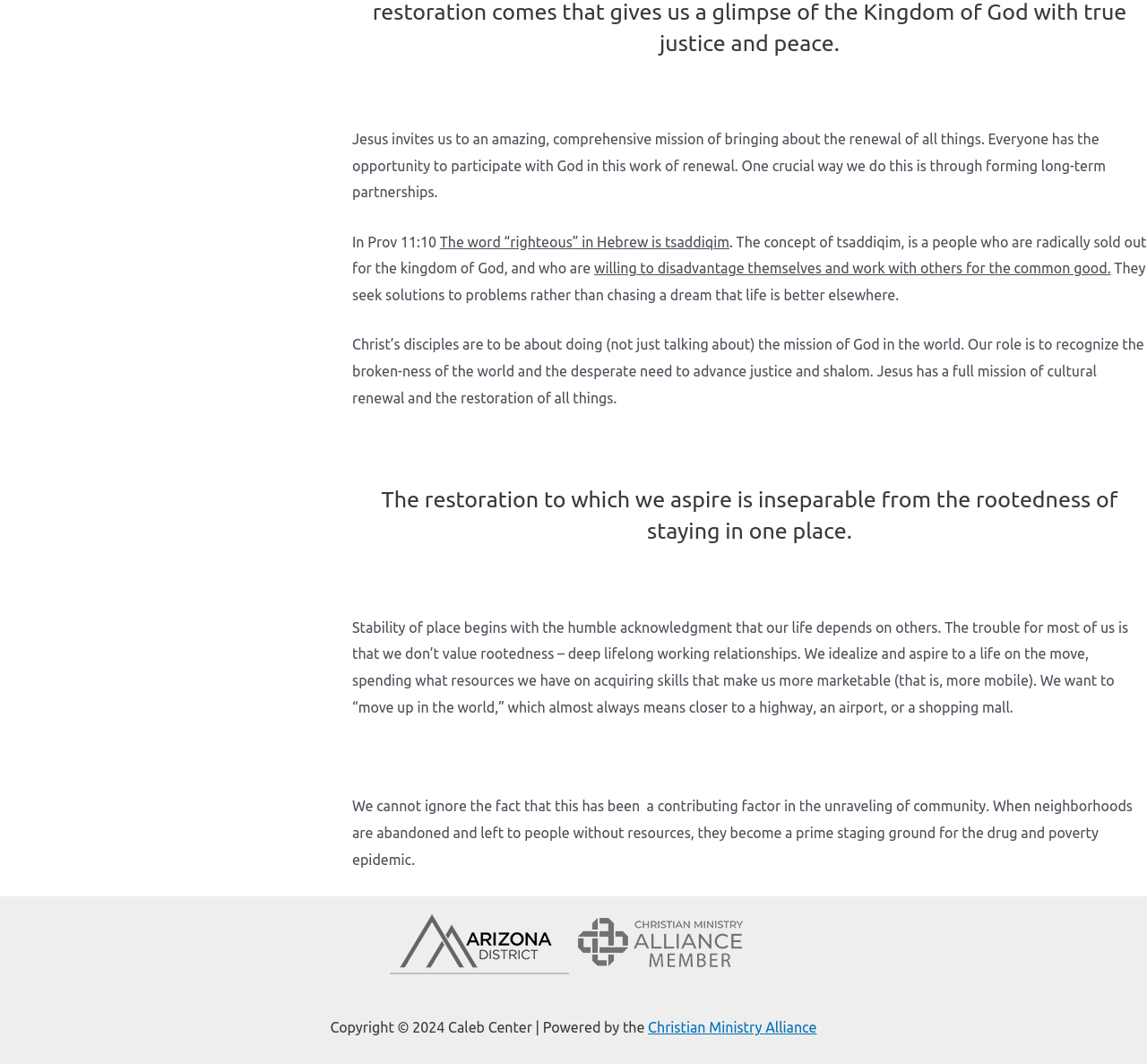Using floating point numbers between 0 and 1, provide the bounding box coordinates in the format (top-left x, top-left y, bottom-right x, bottom-right y). Locate the UI element described here: Christian Ministry Alliance

[0.565, 0.958, 0.712, 0.973]